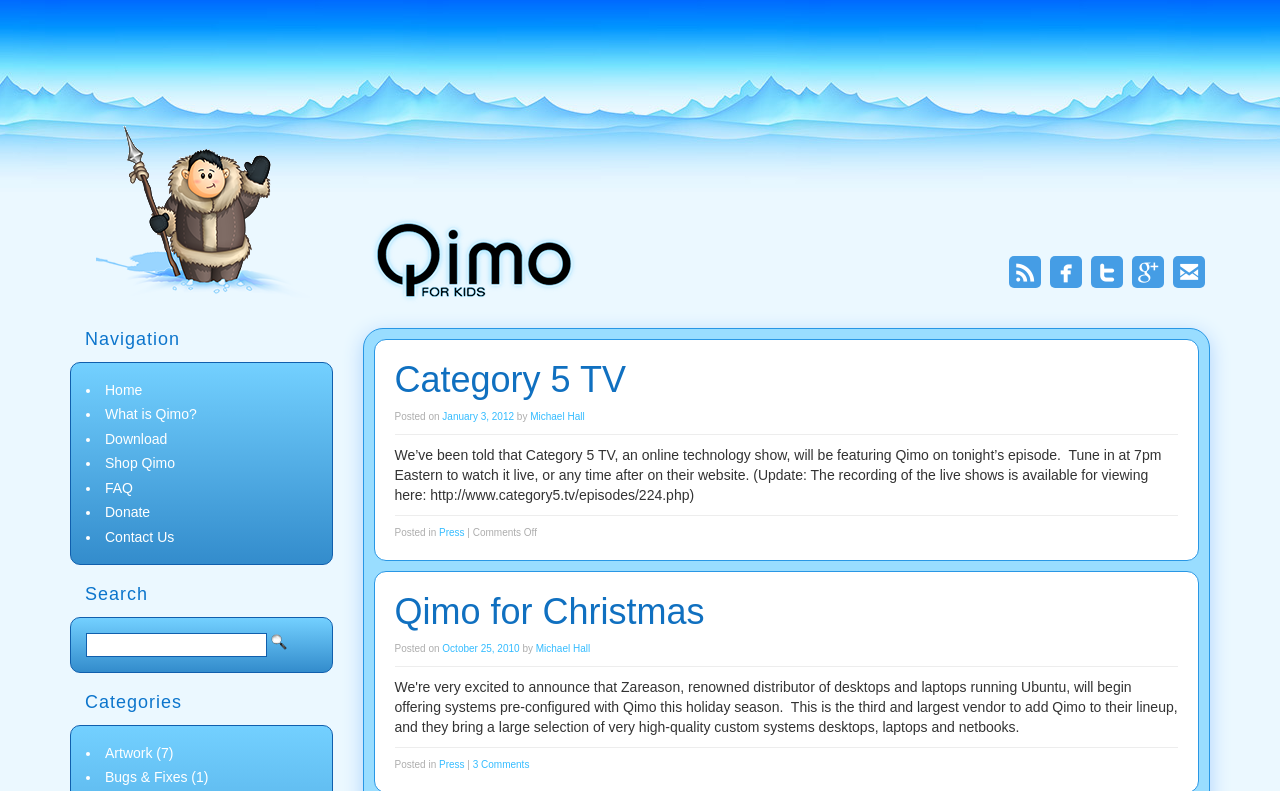What is the position of the 'Search' heading?
Please use the image to provide a one-word or short phrase answer.

Top-left